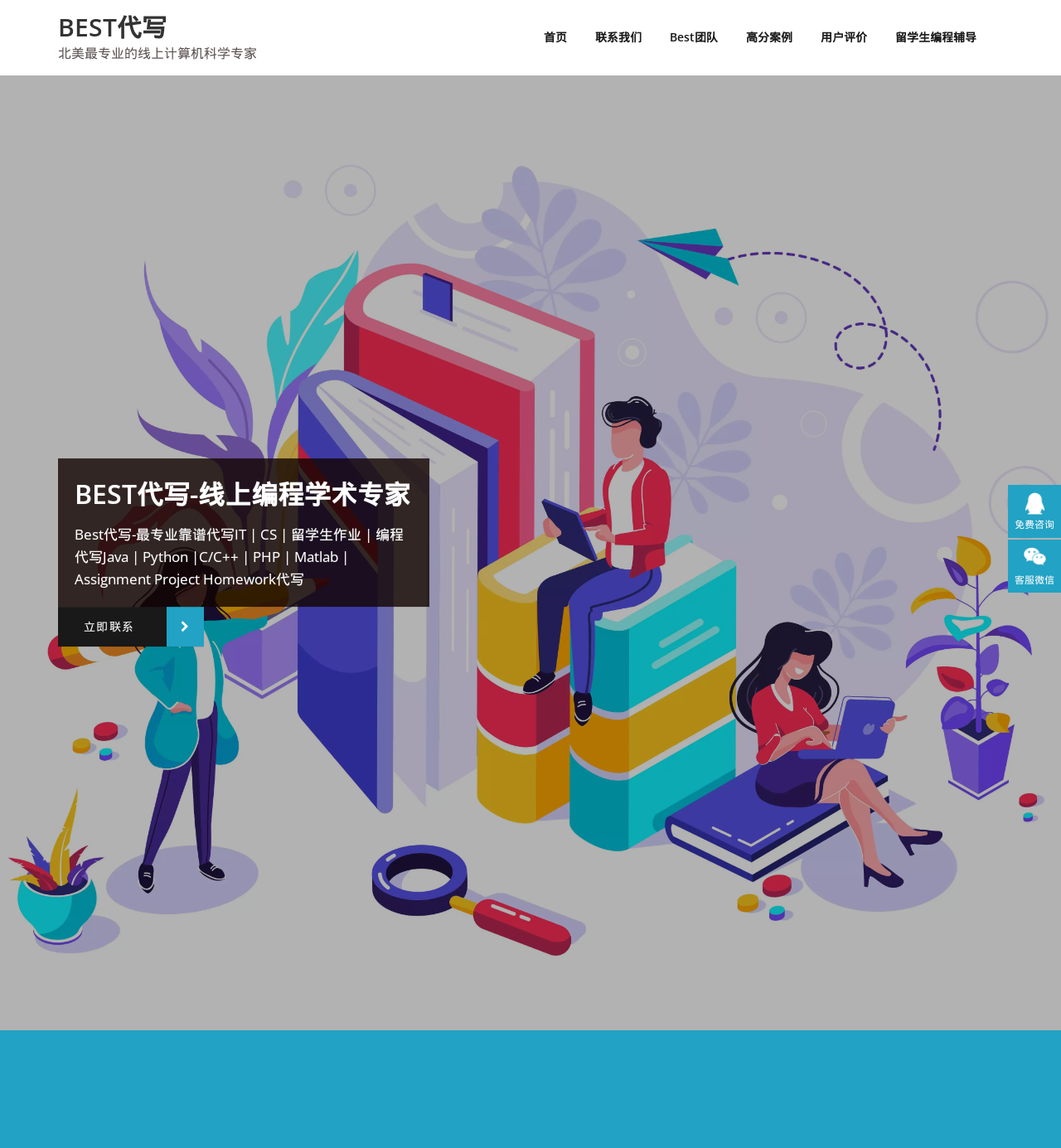Identify the bounding box coordinates of the specific part of the webpage to click to complete this instruction: "Enter a comment".

None